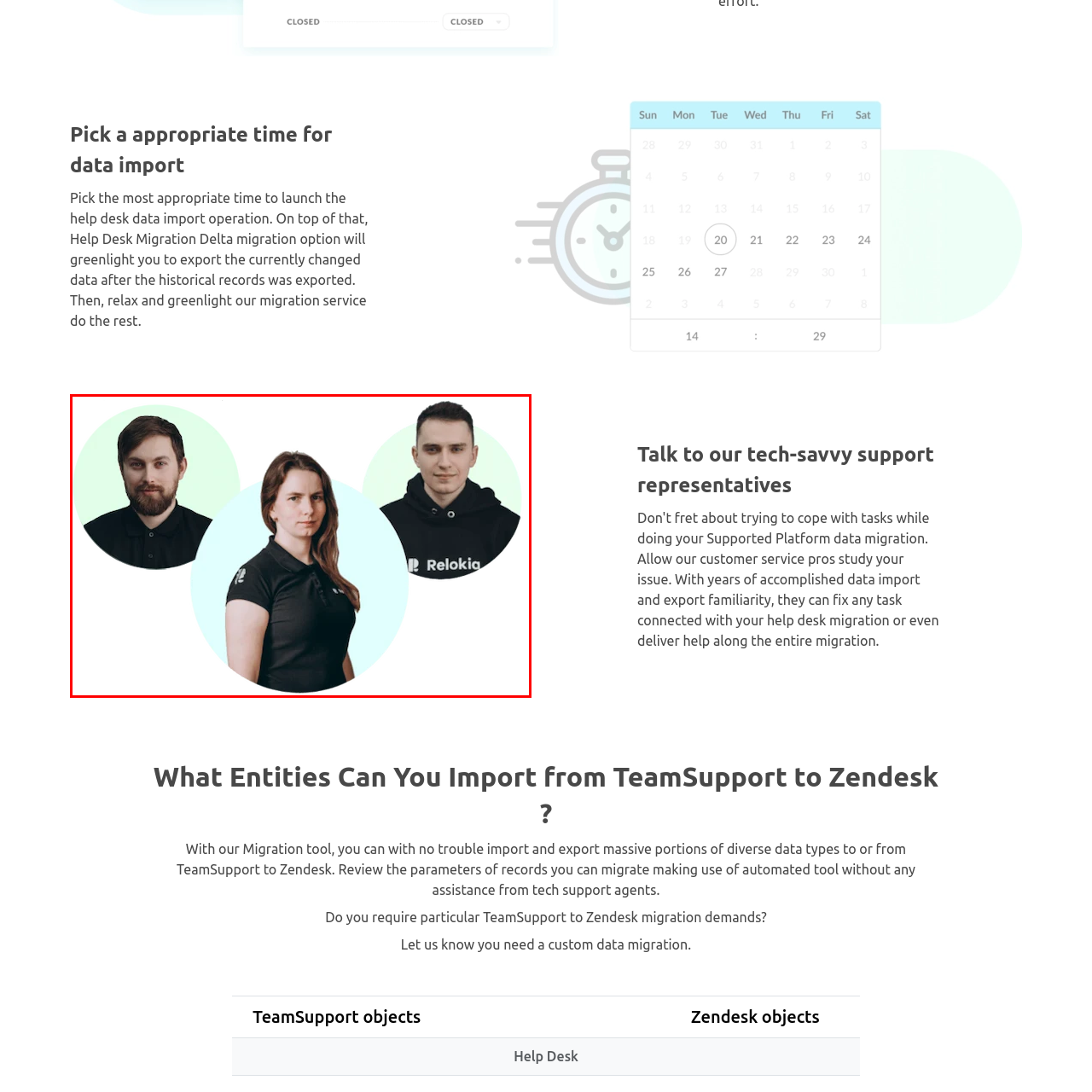Direct your gaze to the image circumscribed by the red boundary and deliver a thorough answer to the following question, drawing from the image's details: 
What is the purpose of the company?

The image conveys a sense of teamwork and expertise, reflecting the company's commitment to providing reliable support and migration services, particularly for data import operations between platforms like TeamSupport and Zendesk.